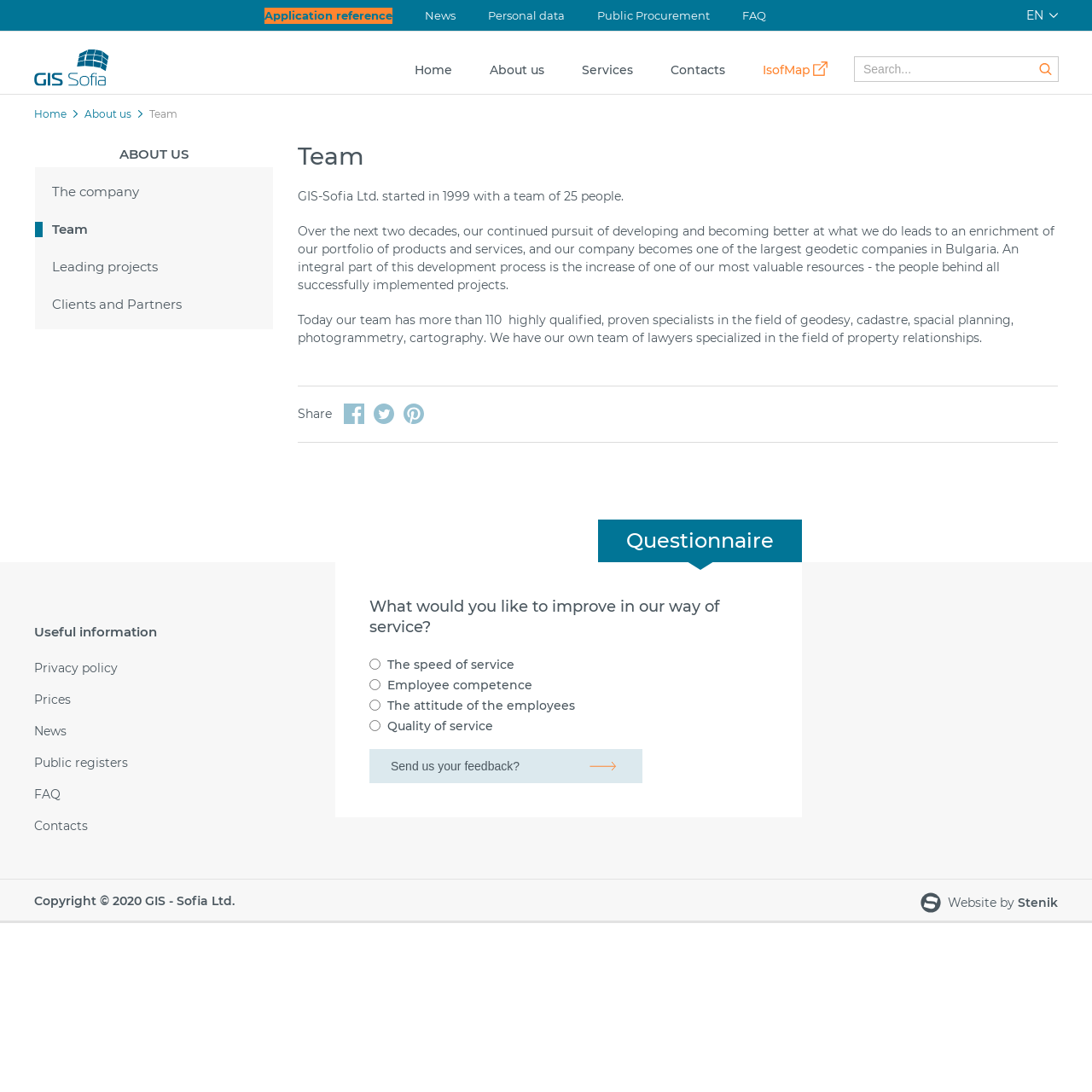What type of projects does the company work on?
Using the information from the image, provide a comprehensive answer to the question.

The company's portfolio of products and services is mentioned in the article section, which includes geodesy, cadastre, spatial planning, photogrammetry, and cartography. This suggests that the company works on geodetic projects.